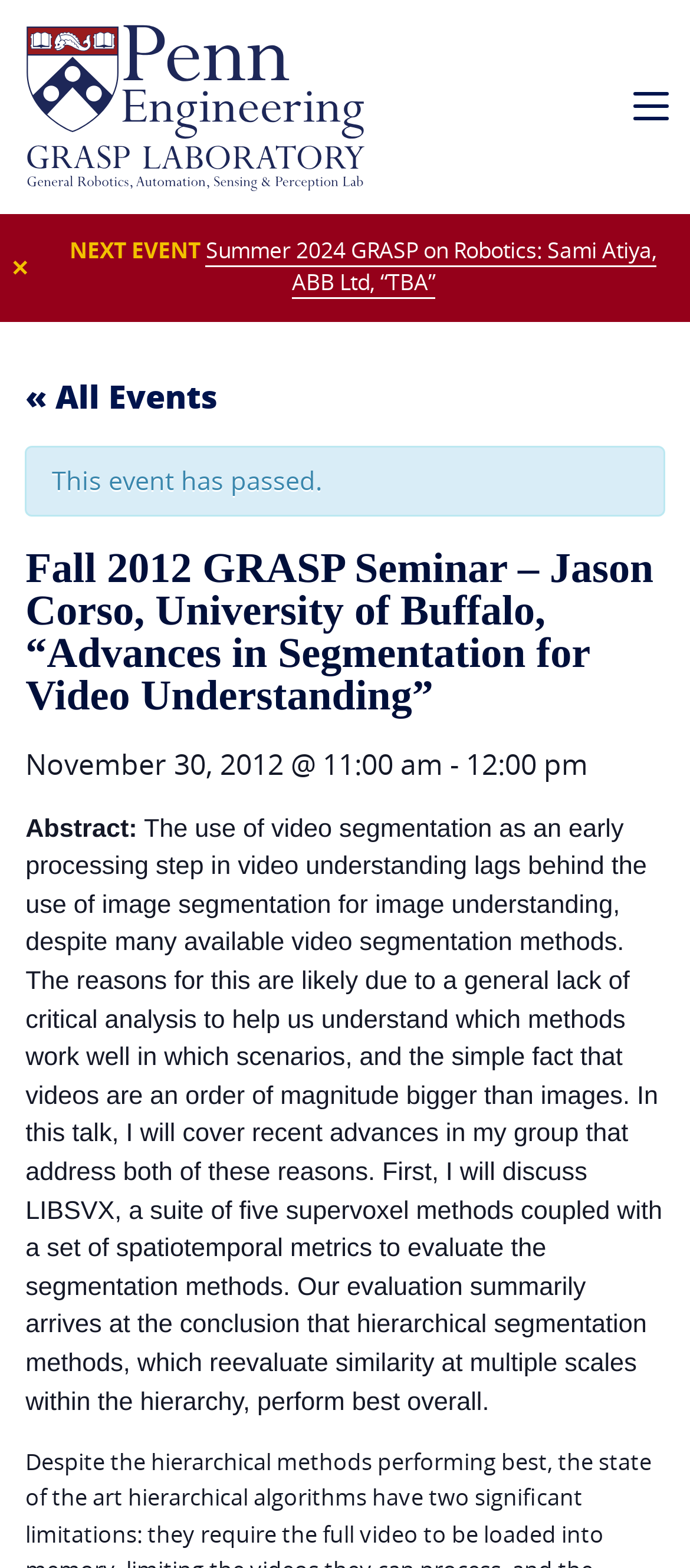Identify and provide the main heading of the webpage.

Fall 2012 GRASP Seminar – Jason Corso, University of Buffalo, “Advances in Segmentation for Video Understanding”